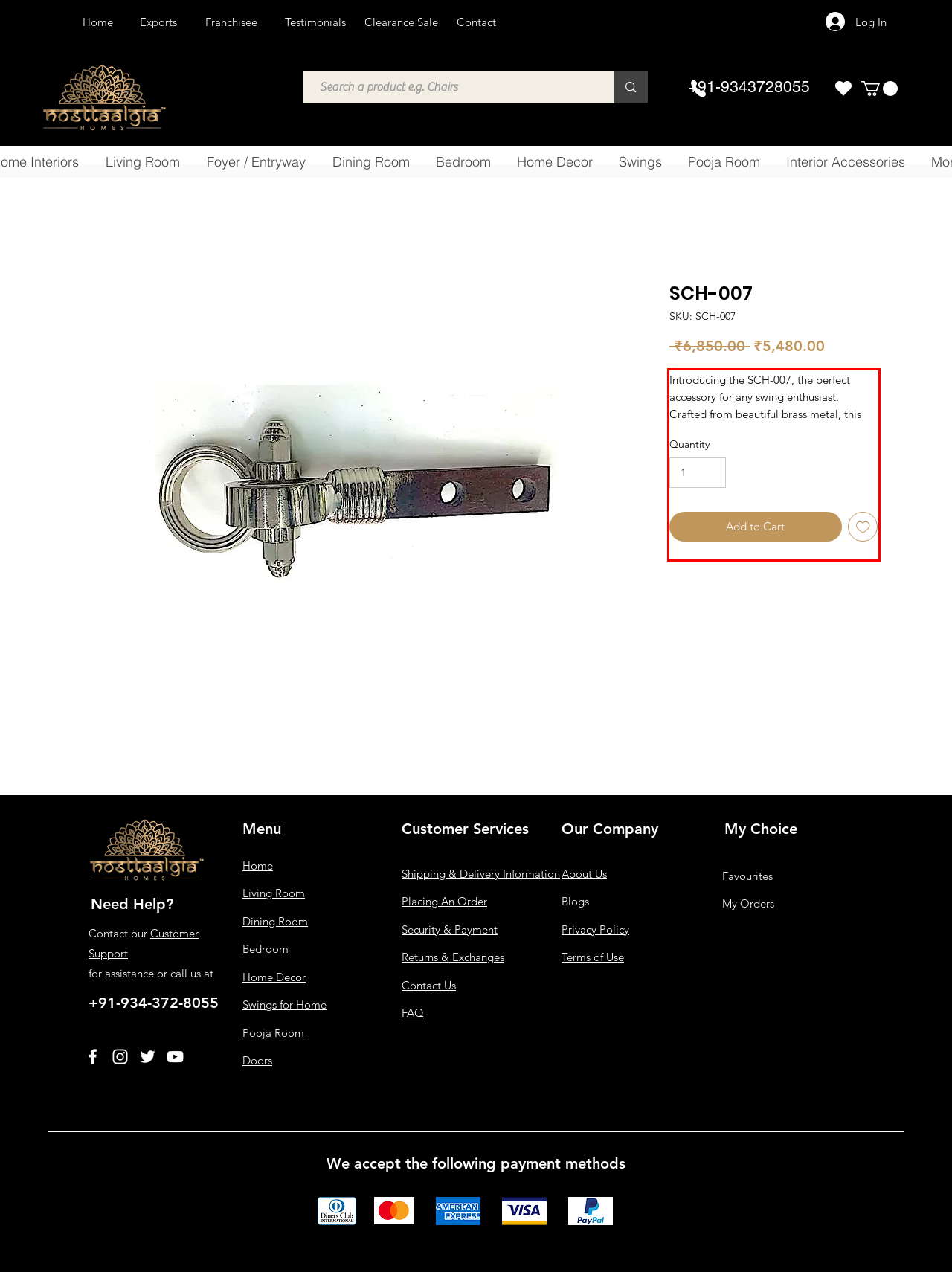From the provided screenshot, extract the text content that is enclosed within the red bounding box.

Introducing the SCH-007, the perfect accessory for any swing enthusiast. Crafted from beautiful brass metal, this accessory is sure to add a touch of sophistication to your swing. The SCH-007 is easy to install and also ensures safety and stability during use. Elevate your swinging experience with the SCH-007, available now at our Swings and Swings Accessories store. Comes in a pair.